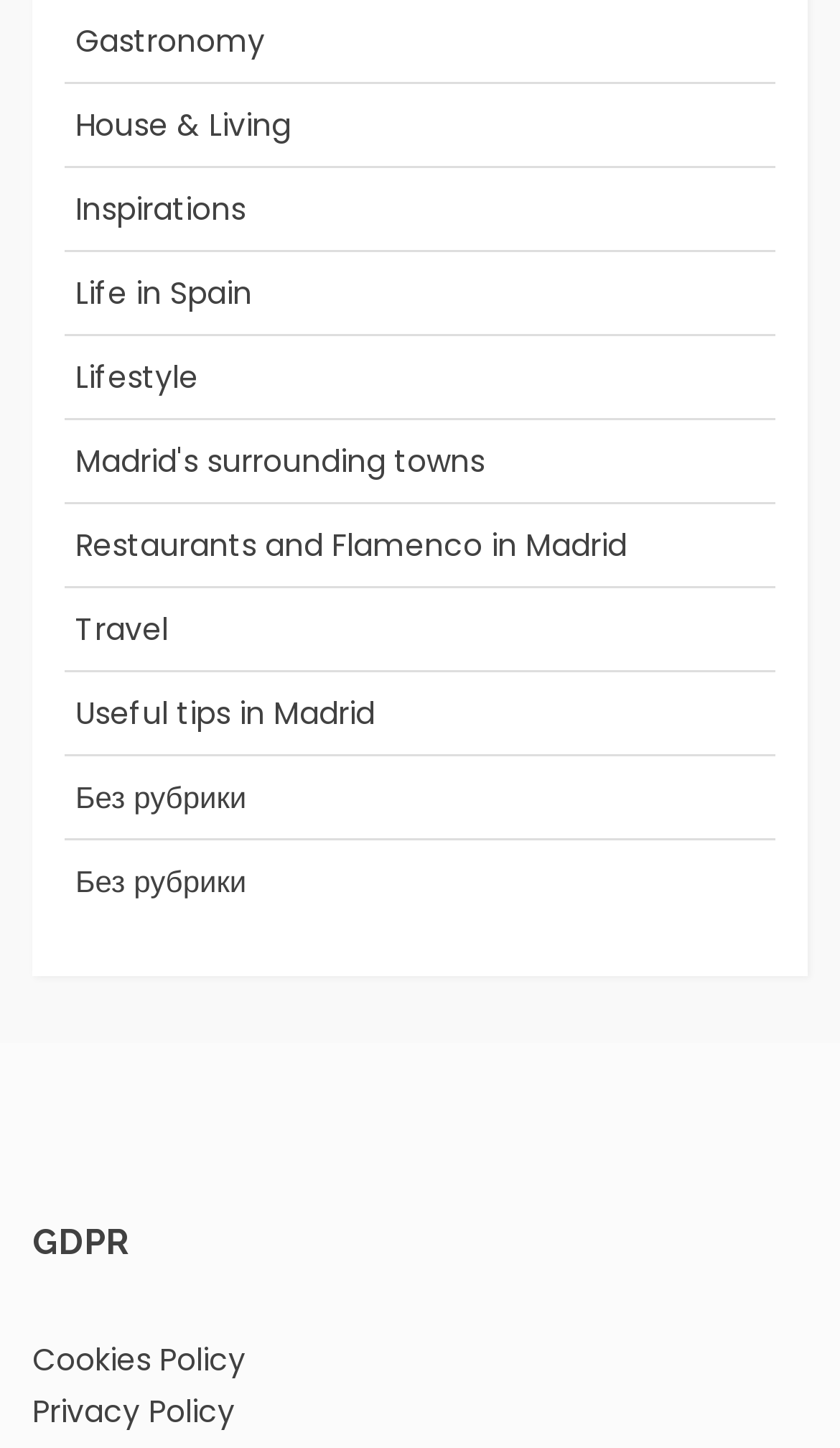How many categories are listed?
Provide a detailed and extensive answer to the question.

I counted the number of links in the top section of the webpage, which are 'Gastronomy', 'House & Living', 'Inspirations', 'Life in Spain', 'Lifestyle', 'Madrid's surrounding towns', 'Restaurants and Flamenco in Madrid', 'Travel', and 'Useful tips in Madrid'. There are 9 categories in total.